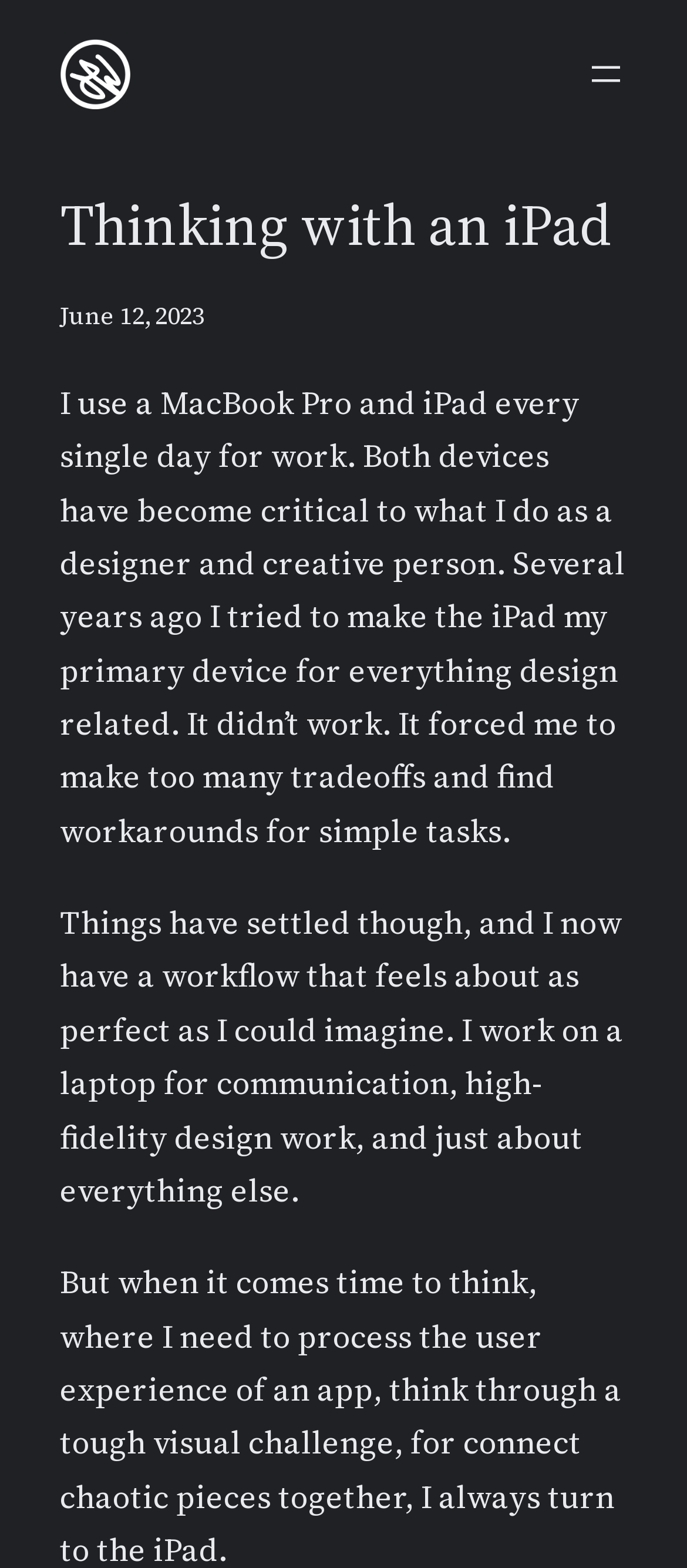Using details from the image, please answer the following question comprehensively:
When was the article published?

The publication date of the article is June 12, 2023, which can be found in the time element with the text 'June 12, 2023' located below the main heading.